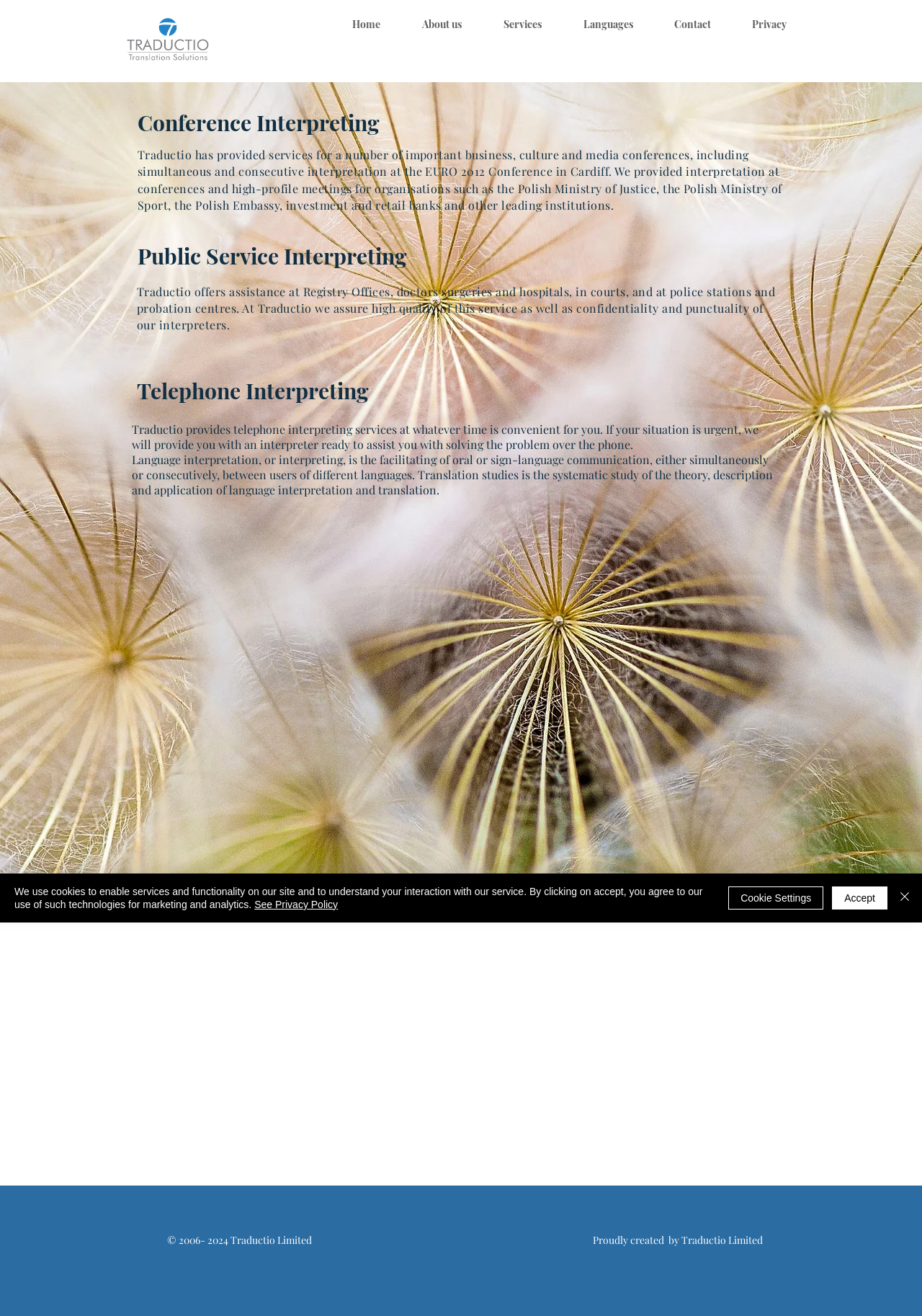Create a detailed description of the webpage's content and layout.

The webpage is about Traductio Limited, a London-based translation office in the UK. At the top left corner, there is a logo image of Traductio Limited. Below the logo, there is a navigation menu with six links: Home, About us, Services, Languages, Contact, and Privacy.

The main content of the webpage is divided into three sections, each with a heading. The first section is about Conference Interpreting, which provides information about the company's experience in providing simultaneous and consecutive interpretation services at conferences and high-profile meetings. The second section is about Public Service Interpreting, which describes the company's assistance services at various public institutions such as Registry Offices, doctors' surgeries, and hospitals. The third section is about Telephone Interpreting, which explains the company's telephone interpreting services that can be accessed at any time.

Below the main content, there is a footer section with two lines of text. The first line displays the copyright information of Traductio Limited from 2006 to 2024. The second line states that the website was proudly created by Traductio Limited.

A prominent alert message is displayed at the bottom of the webpage, informing users about the use of cookies on the site and asking for their agreement. The alert message includes a link to the Privacy Policy and three buttons: Accept, Cookie Settings, and Close. The Close button has a small image of a cross.